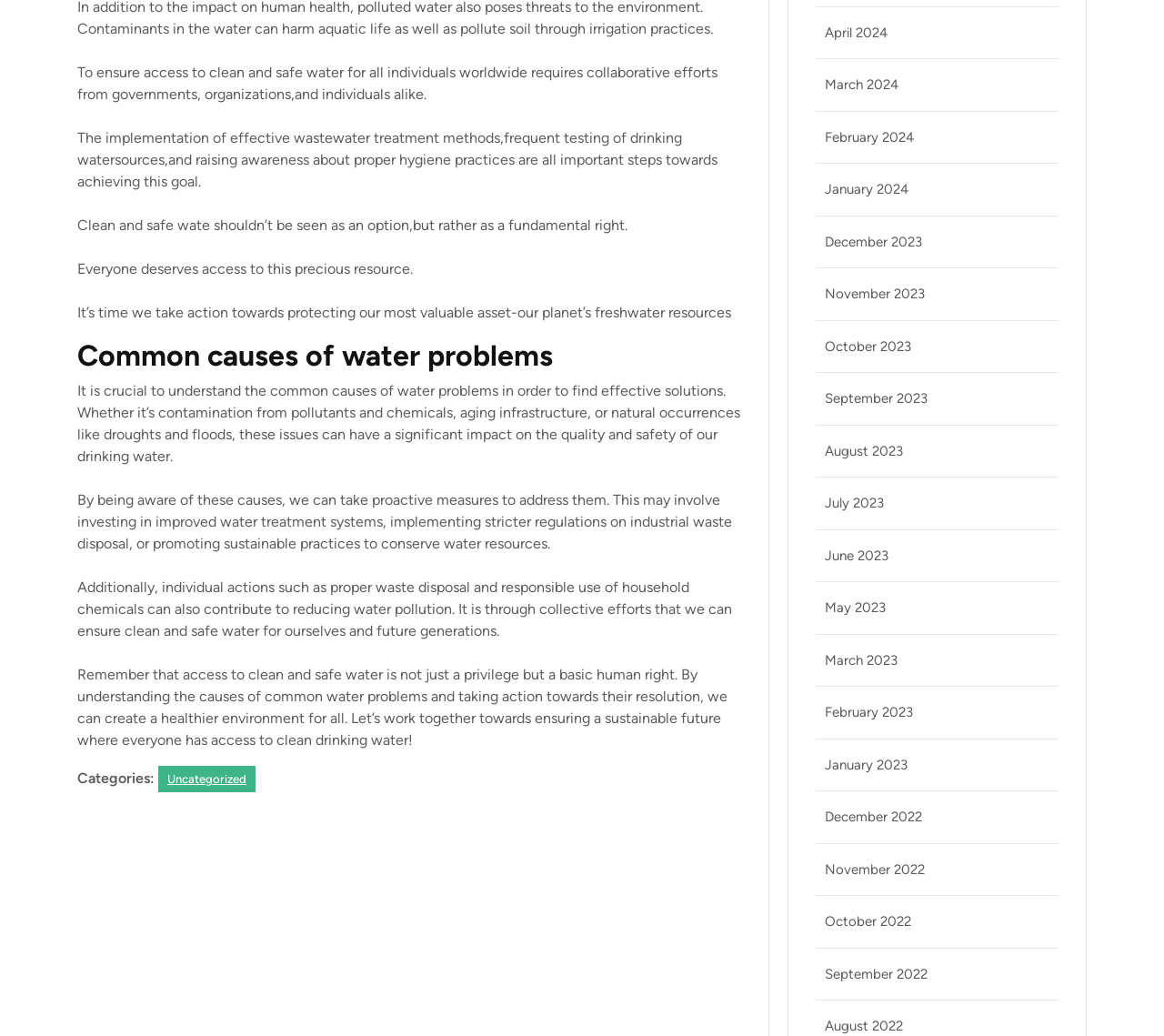Identify the bounding box of the HTML element described as: "About Us".

None